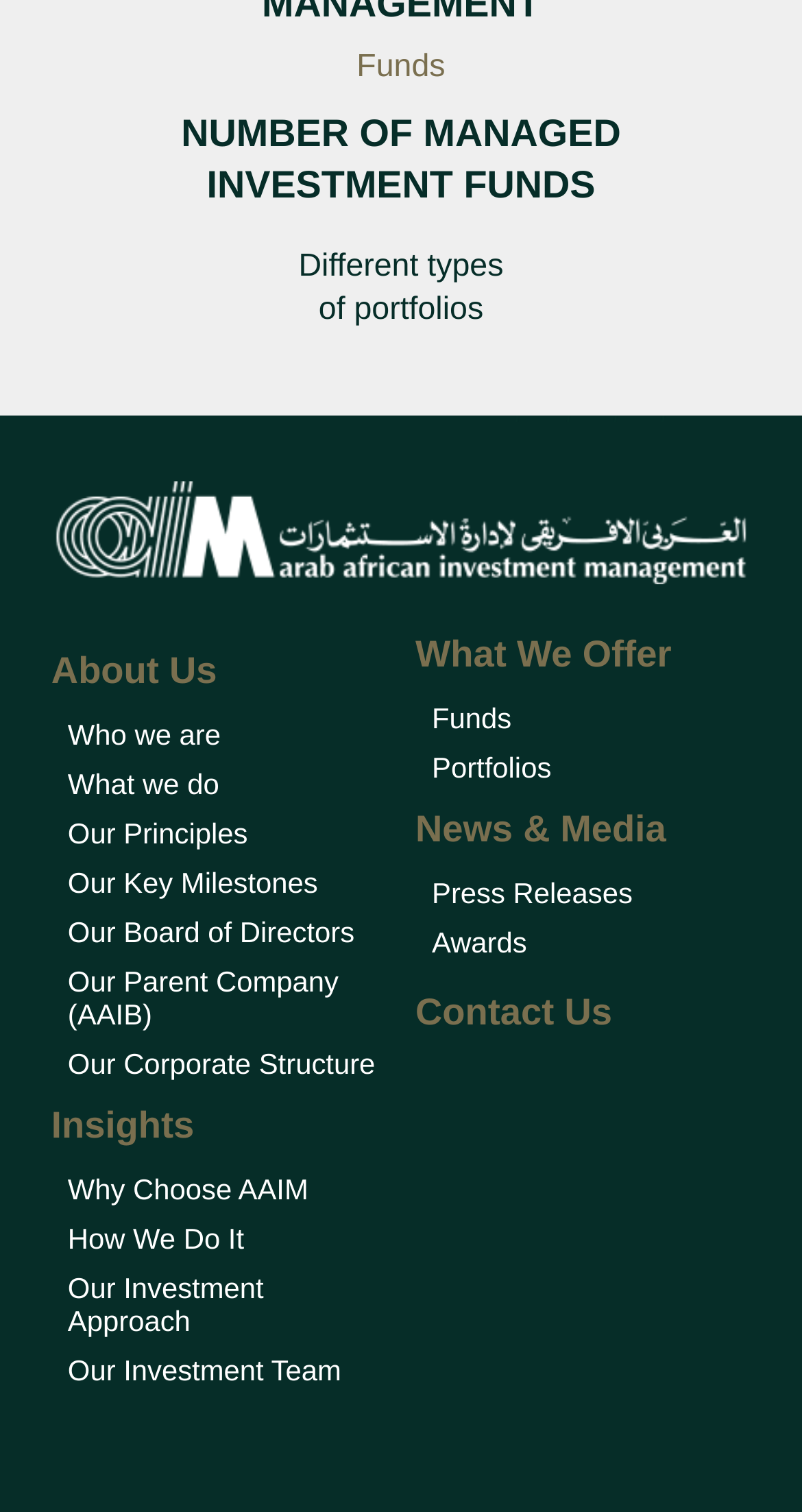How many types of portfolios are mentioned?
Offer a detailed and exhaustive answer to the question.

The static text element 'Different types of portfolios' implies that there are multiple types of portfolios, but the exact number is not specified.